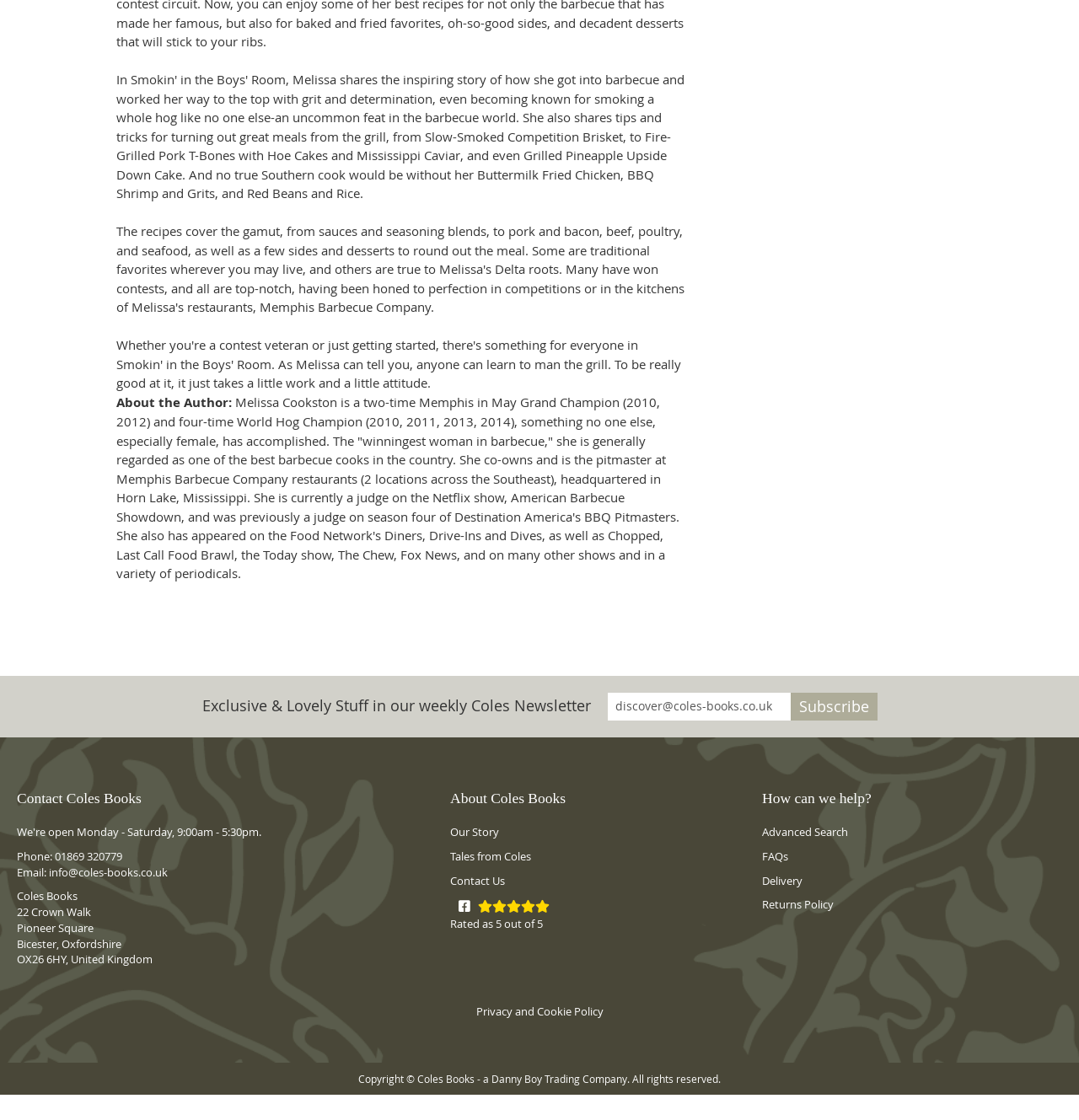What is the phone number of Coles Books?
Analyze the image and deliver a detailed answer to the question.

The phone number is mentioned in the contact information section of the webpage, specifically in the 'Phone:' field.